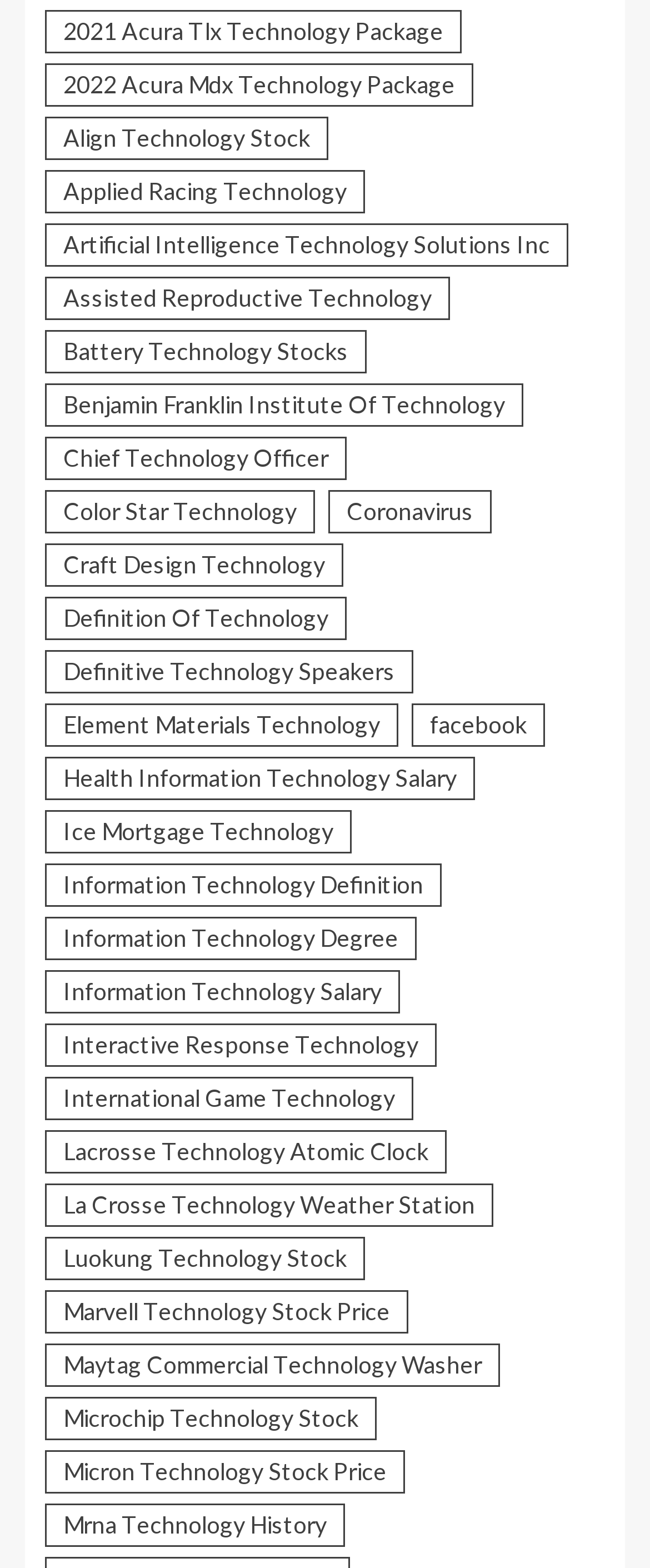Use a single word or phrase to answer this question: 
How many links are on this webpage?

240